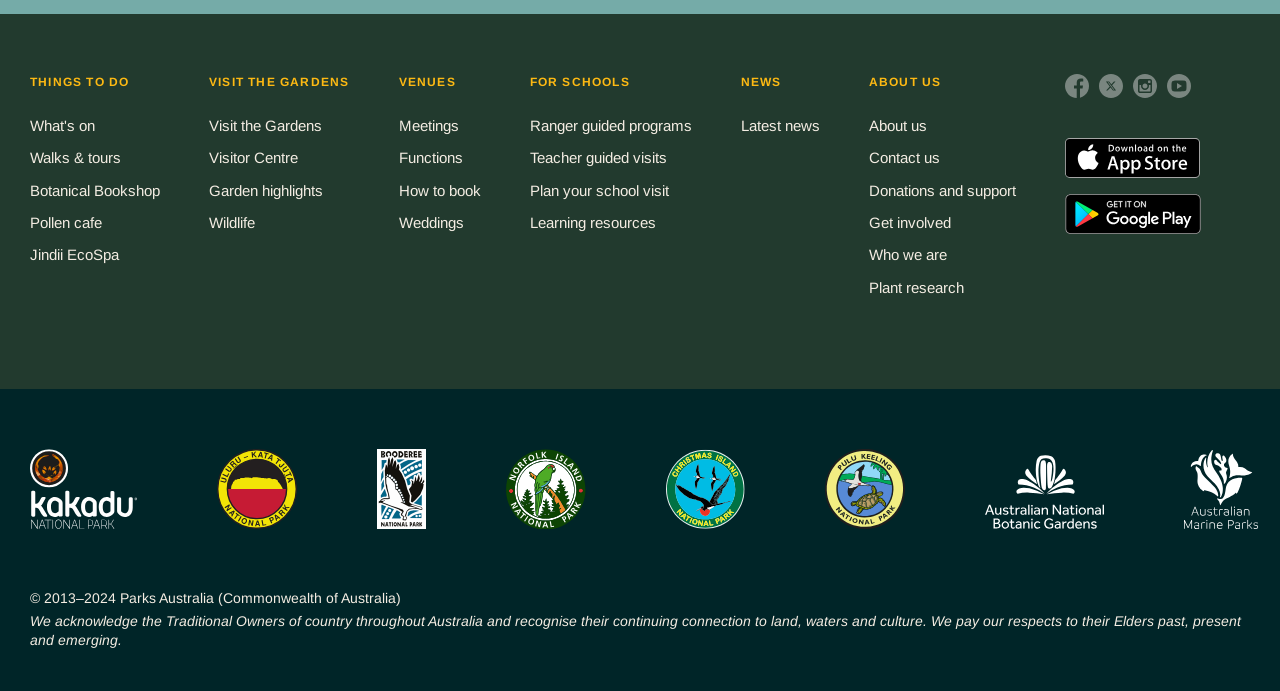Using the element description: "Australian National Botanic Gardens", determine the bounding box coordinates. The coordinates should be in the format [left, top, right, bottom], with values between 0 and 1.

[0.77, 0.65, 0.862, 0.766]